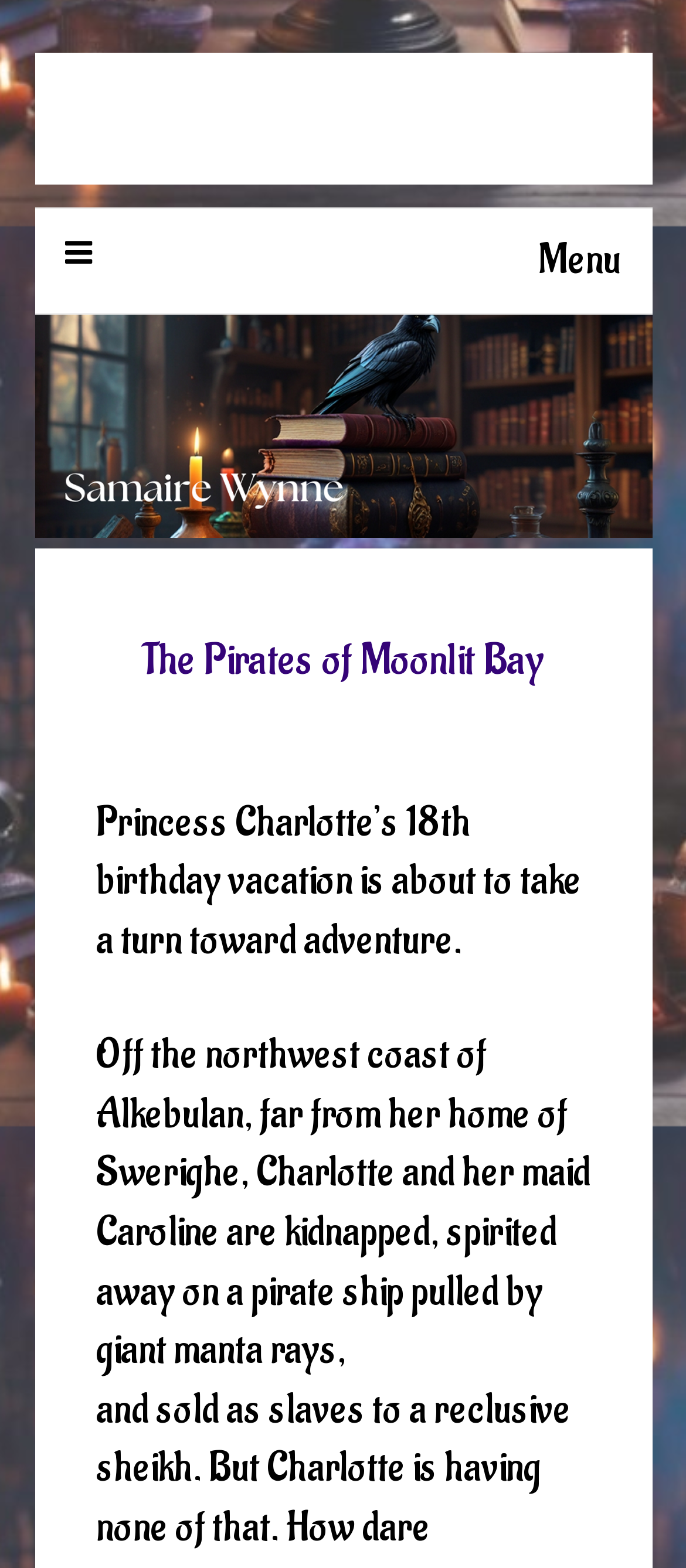Using the webpage screenshot, locate the HTML element that fits the following description and provide its bounding box: "Menu".

[0.095, 0.133, 0.905, 0.2]